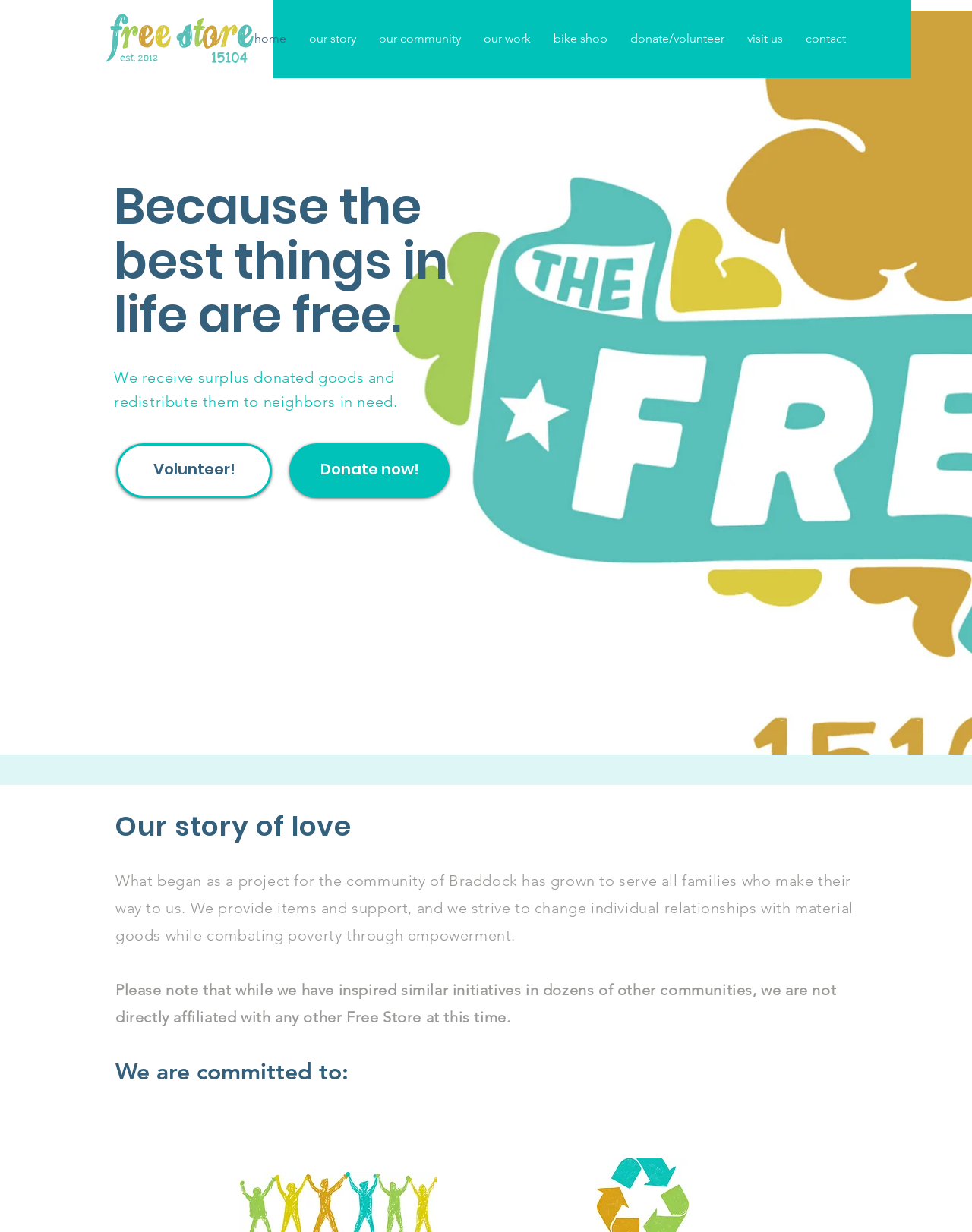Provide a brief response to the question using a single word or phrase: 
How many navigation links are there?

9